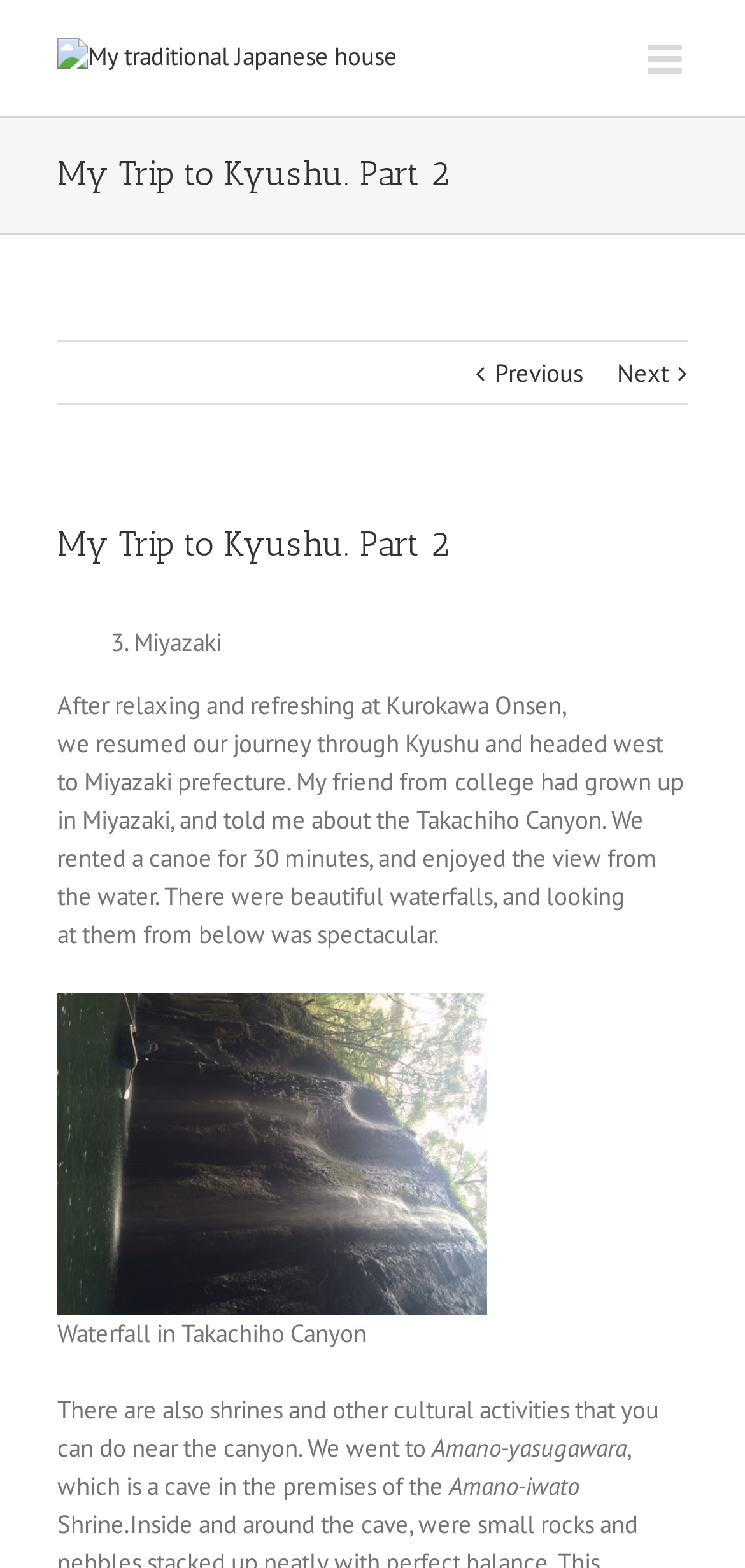What is the name of the prefecture mentioned?
Answer the question using a single word or phrase, according to the image.

Miyazaki